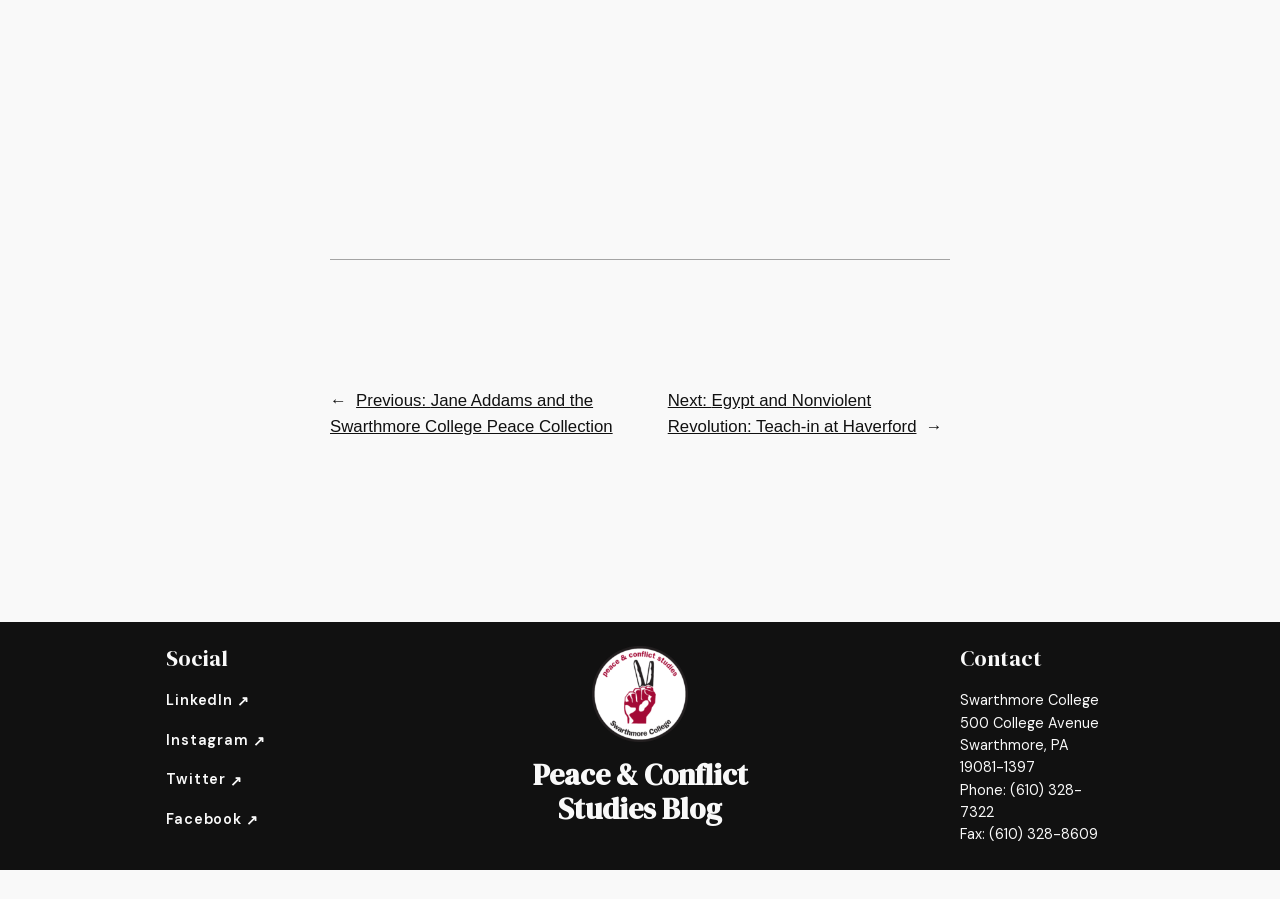Please provide a short answer using a single word or phrase for the question:
What is the name of the blog?

Peace & Conflict Studies Blog